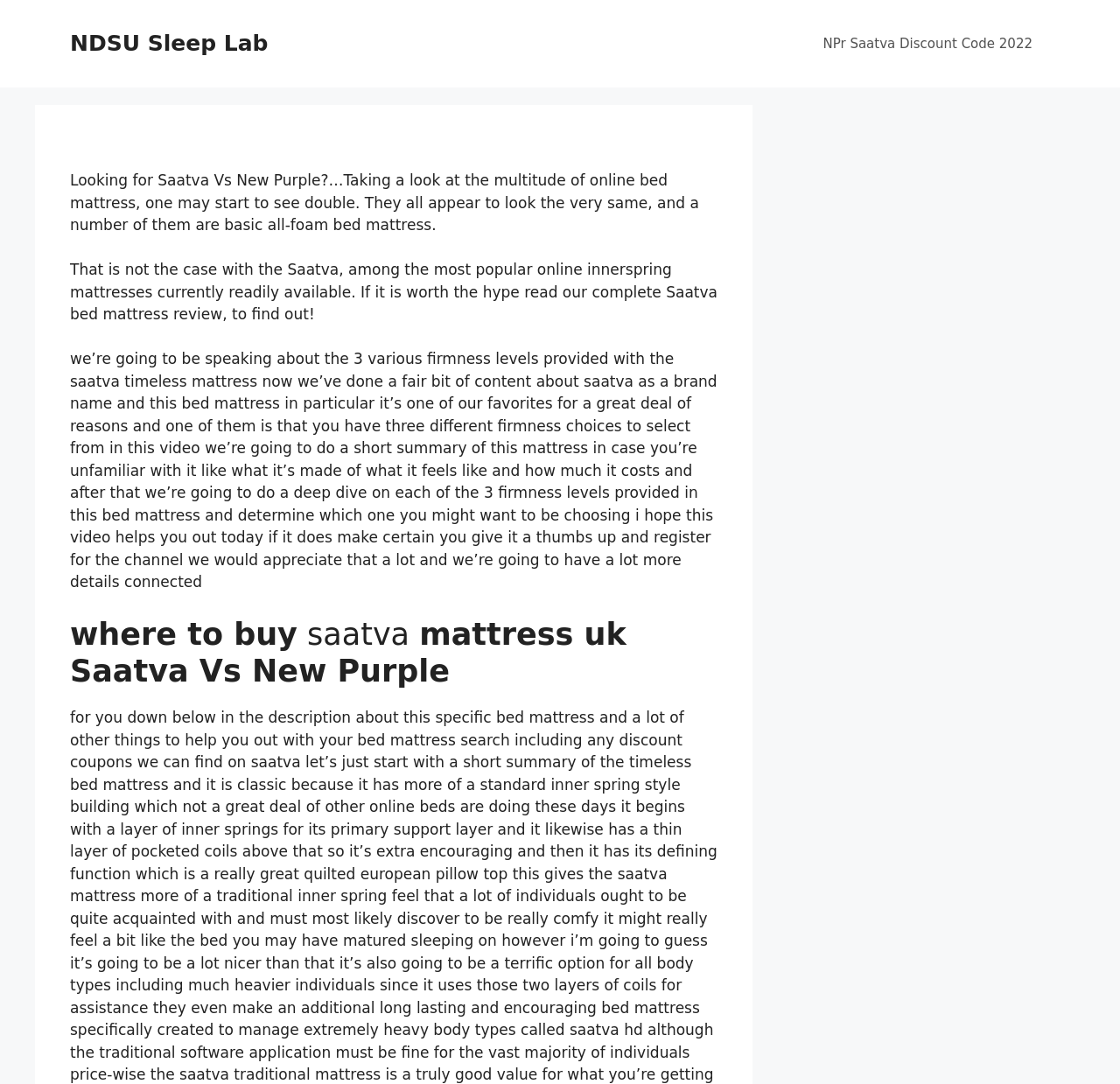Determine the bounding box of the UI element mentioned here: "NPr Saatva Discount Code 2022". The coordinates must be in the format [left, top, right, bottom] with values ranging from 0 to 1.

[0.719, 0.016, 0.938, 0.065]